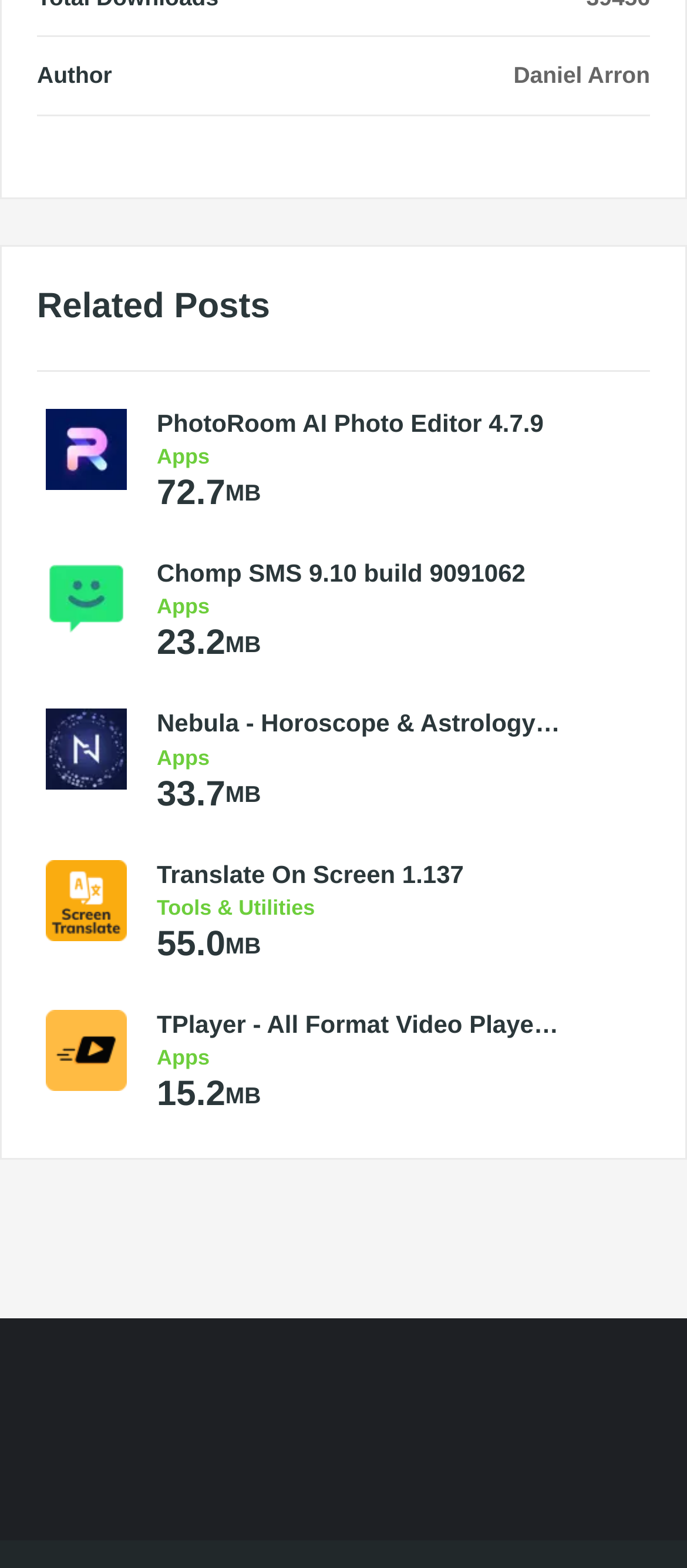Please use the details from the image to answer the following question comprehensively:
How many related posts are there?

I counted the number of links under the 'Related Posts' heading, and there are 6 links with corresponding images and text descriptions.